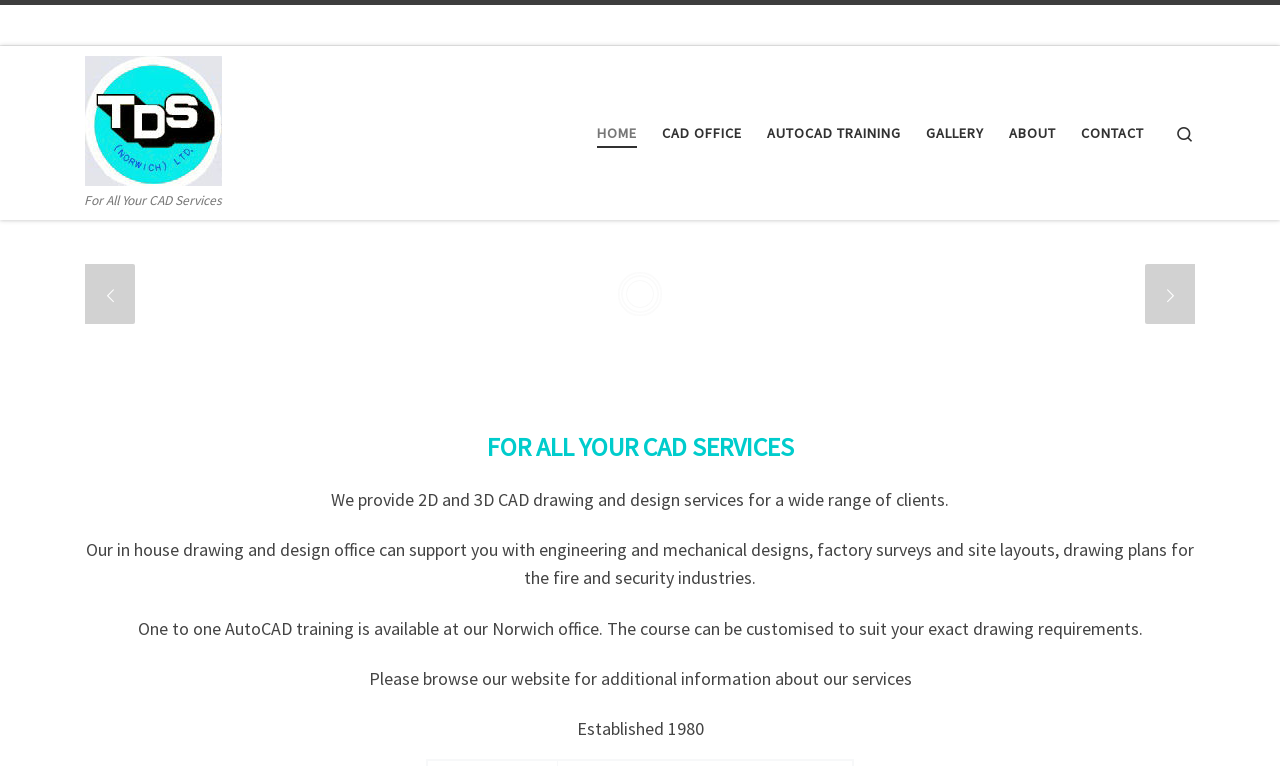What is available at the Norwich office?
Use the screenshot to answer the question with a single word or phrase.

AutoCAD training